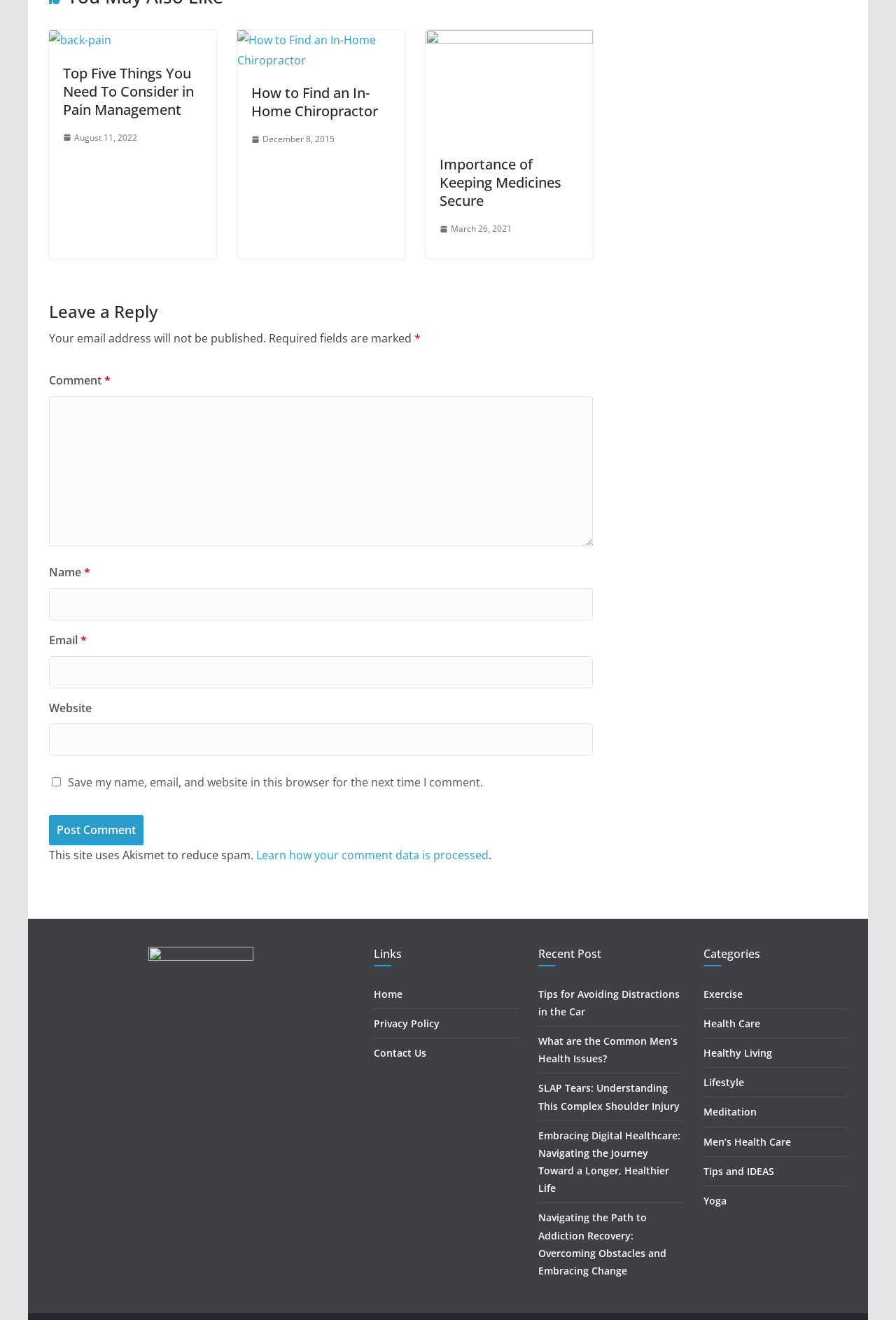What is the purpose of the section below the articles?
Ensure your answer is thorough and detailed.

The section below the articles has a heading 'Leave a Reply' and contains text fields and a button to post a comment, indicating that the purpose of this section is to allow users to leave a reply or comment on the articles.